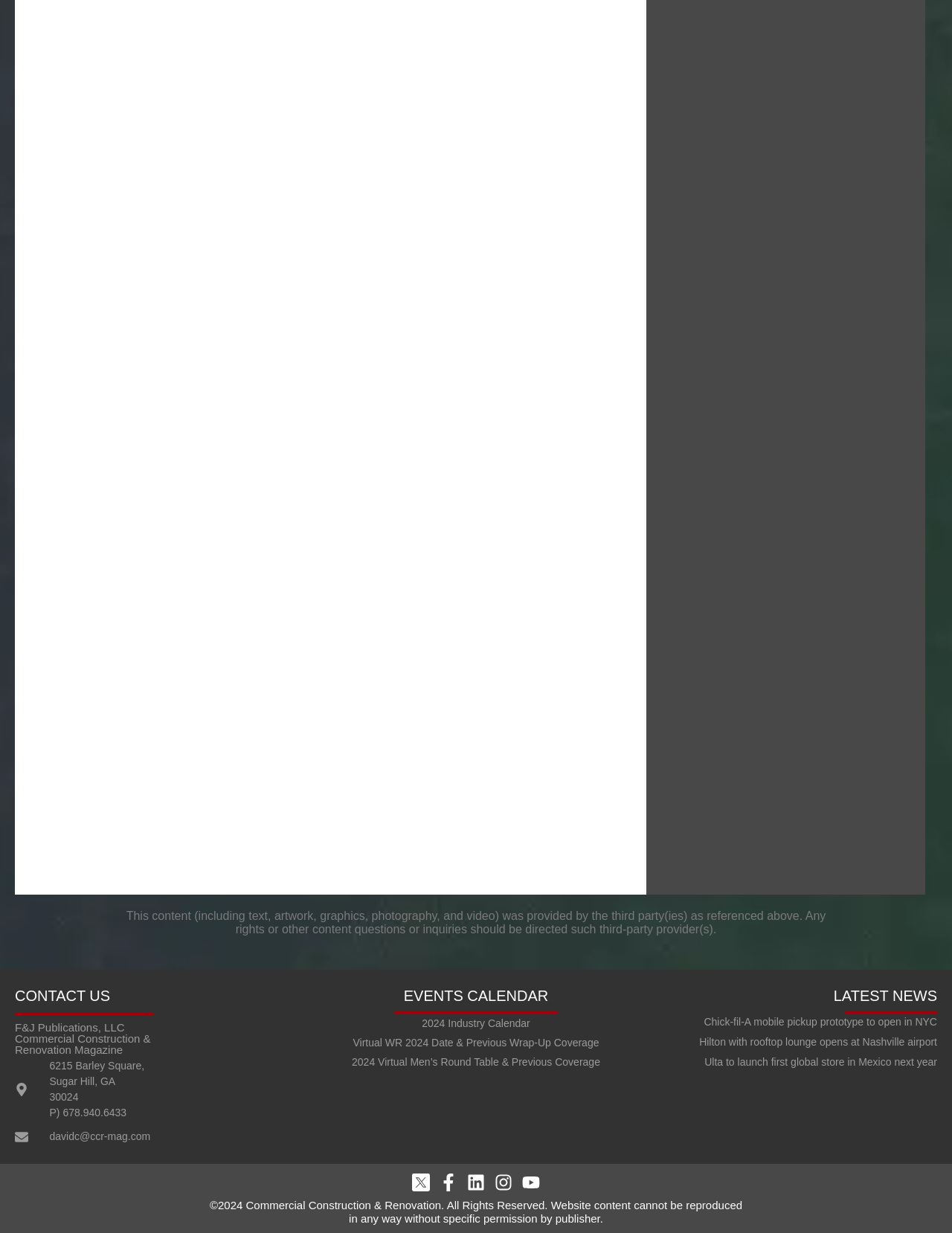What is the phone number of the publication?
Look at the image and respond with a single word or a short phrase.

678.940.6433